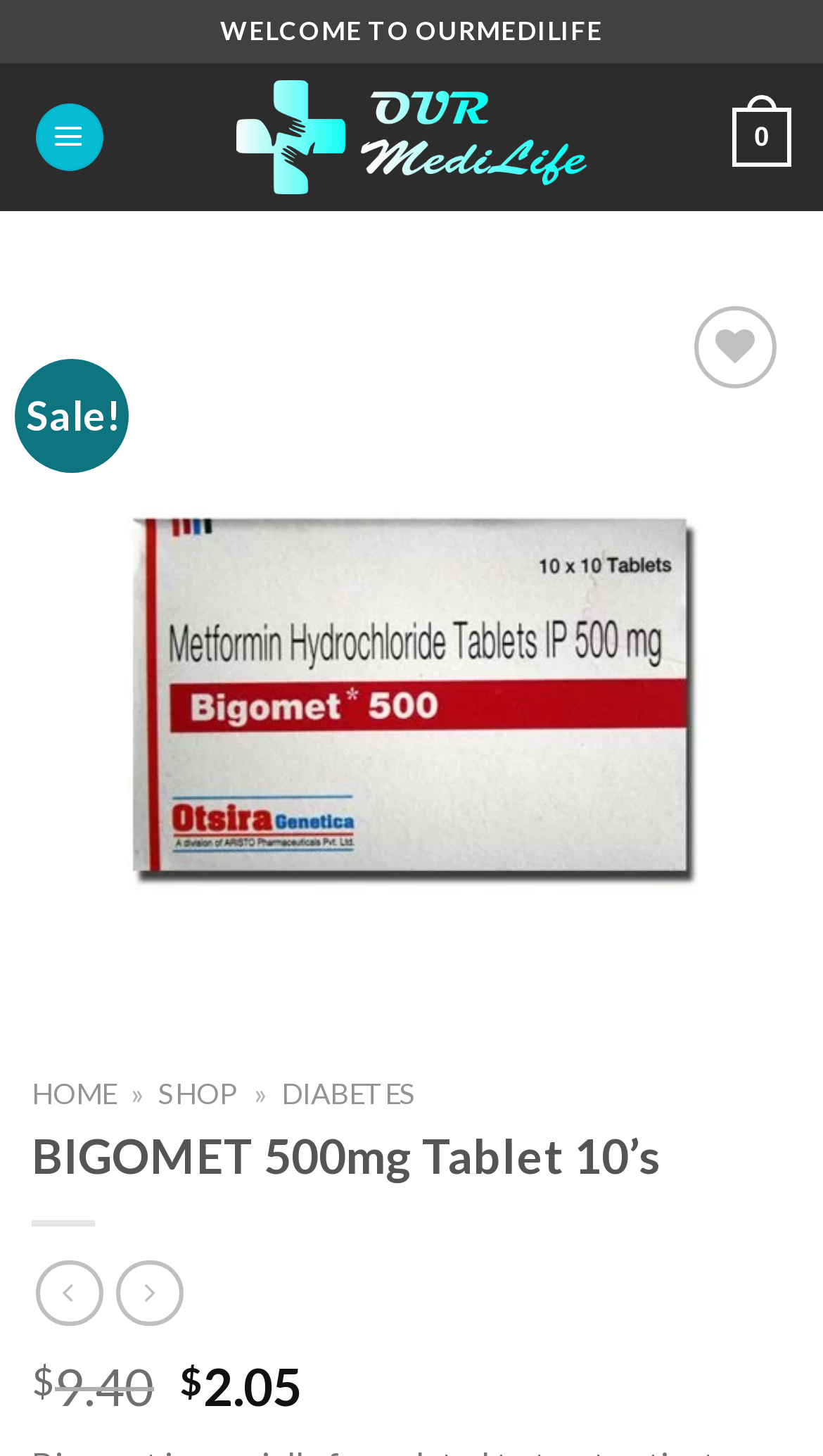Highlight the bounding box coordinates of the region I should click on to meet the following instruction: "Go to the 'DIABETES' page".

[0.342, 0.739, 0.506, 0.763]